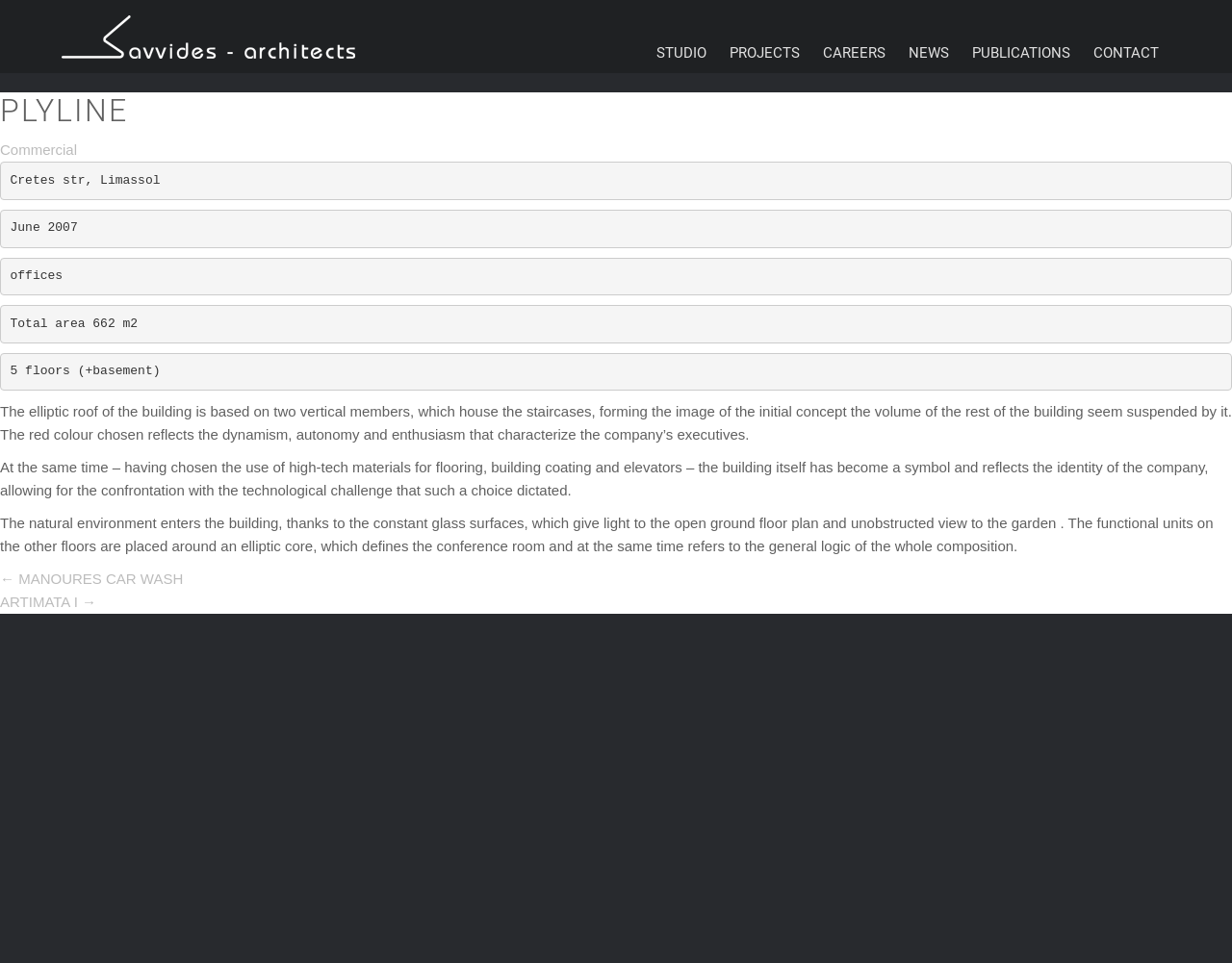What is the shape of the roof of the building?
Based on the visual content, answer with a single word or a brief phrase.

Elliptic